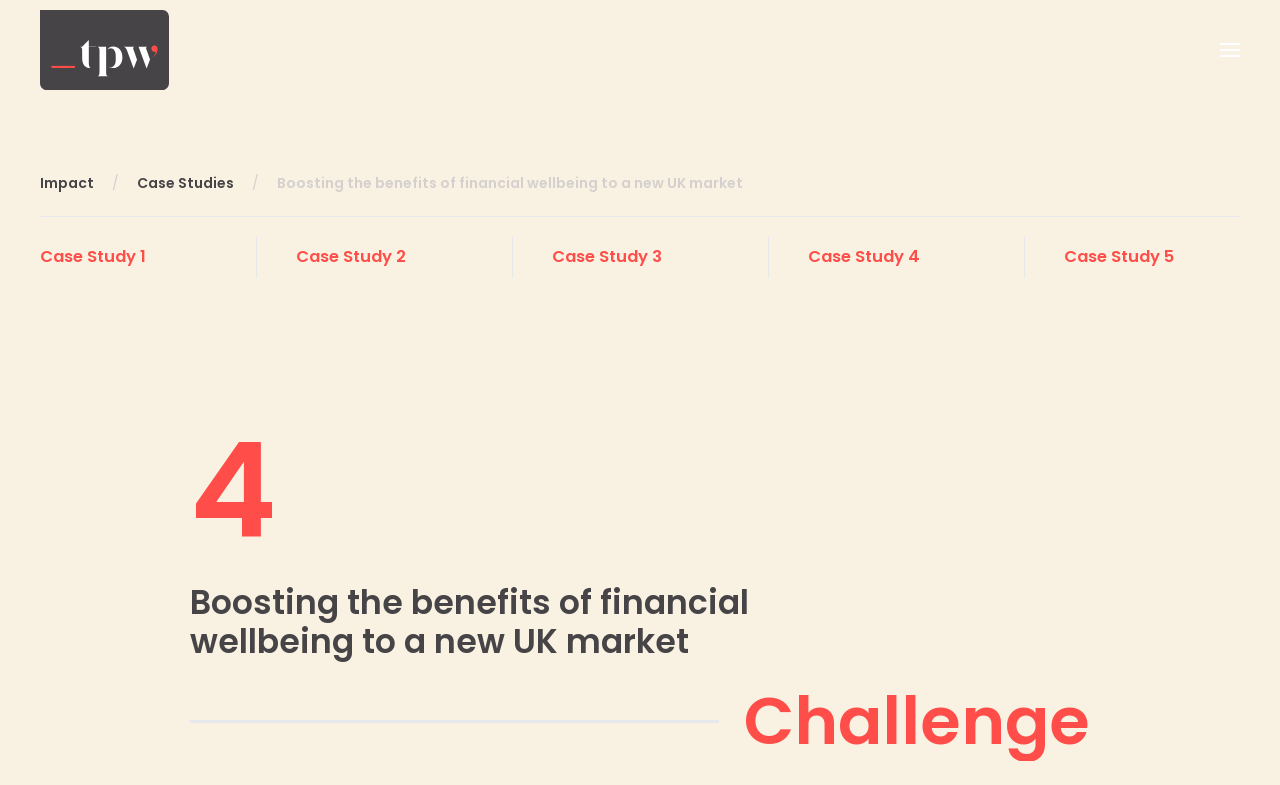Please provide a one-word or phrase answer to the question: 
What is the purpose of the button in the top right corner?

Open menu